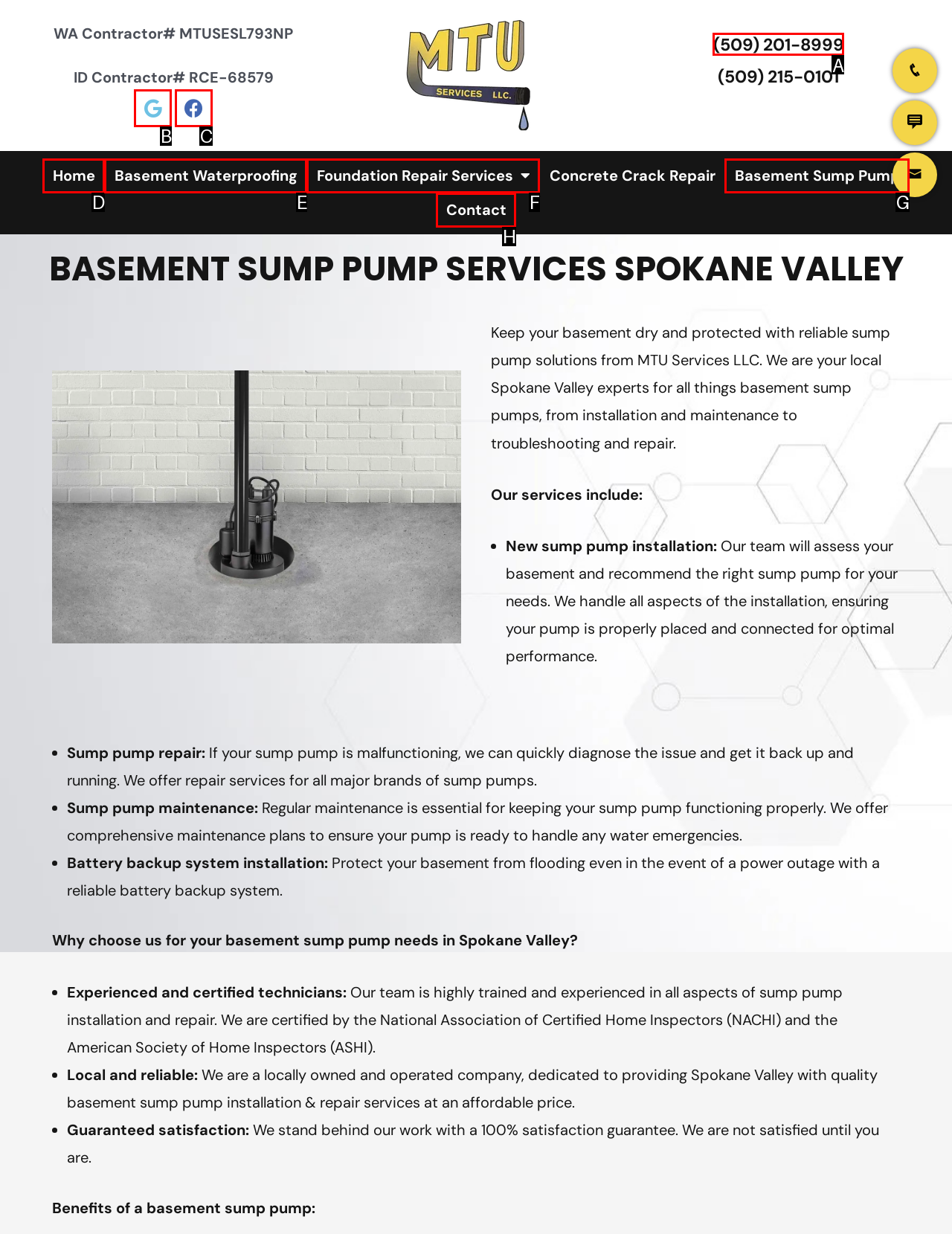From the provided choices, determine which option matches the description: Dipayan Mondal. Respond with the letter of the correct choice directly.

None